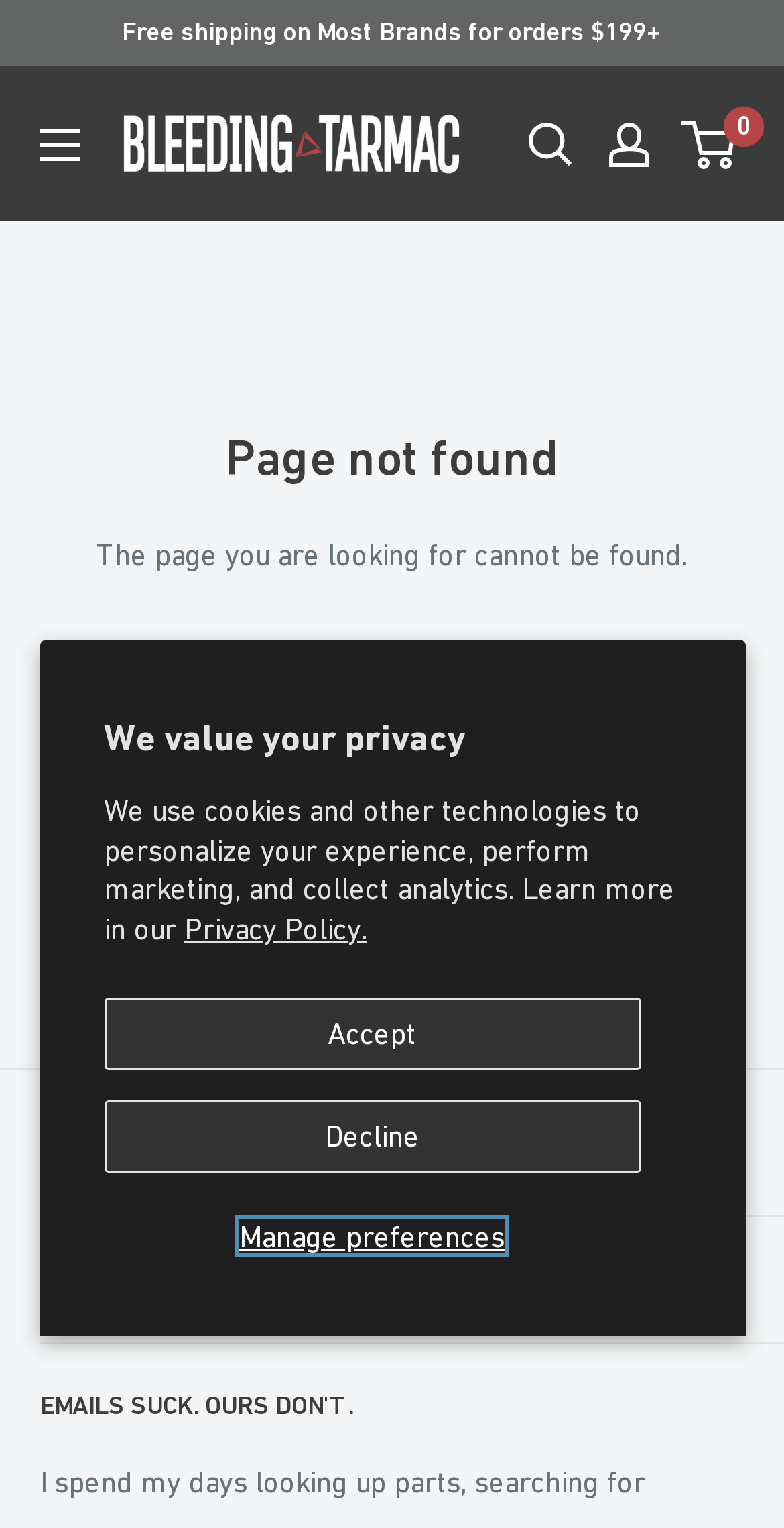Articulate a detailed summary of the webpage's content and design.

This webpage displays a "404 Not Found" error message. At the top, there is a prominent alert dialog with a heading "We value your privacy" that occupies most of the width. Below the heading, there is a paragraph of text explaining the use of cookies and other technologies, followed by a link to the "Privacy Policy" and three buttons: "Manage preferences", "Accept", and "Decline".

Above the alert dialog, there is a promotional message "Free shipping on Most Brands for orders $199+" in a prominent position. To the left of this message, there is a button to "Open menu" and a link to "Bleeding Tarmac" with an accompanying image. On the right side, there are links to "Open search", "My account", and a cart indicator with a "0" label.

The main content area of the page is divided into two sections. The top section displays a "Page not found" error message, followed by a brief explanation that the page cannot be found. Below this, there is a search bar with a textbox and a "Search in store..." button.

The bottom section of the main content area has a link to "Click here to continue shopping" and two buttons: "ABOUT OUR STORE" and "CUSTOMER SERVICE". These buttons, when expanded, reveal additional links to "FAQ", "About us", "Privacy policy", and other related pages.